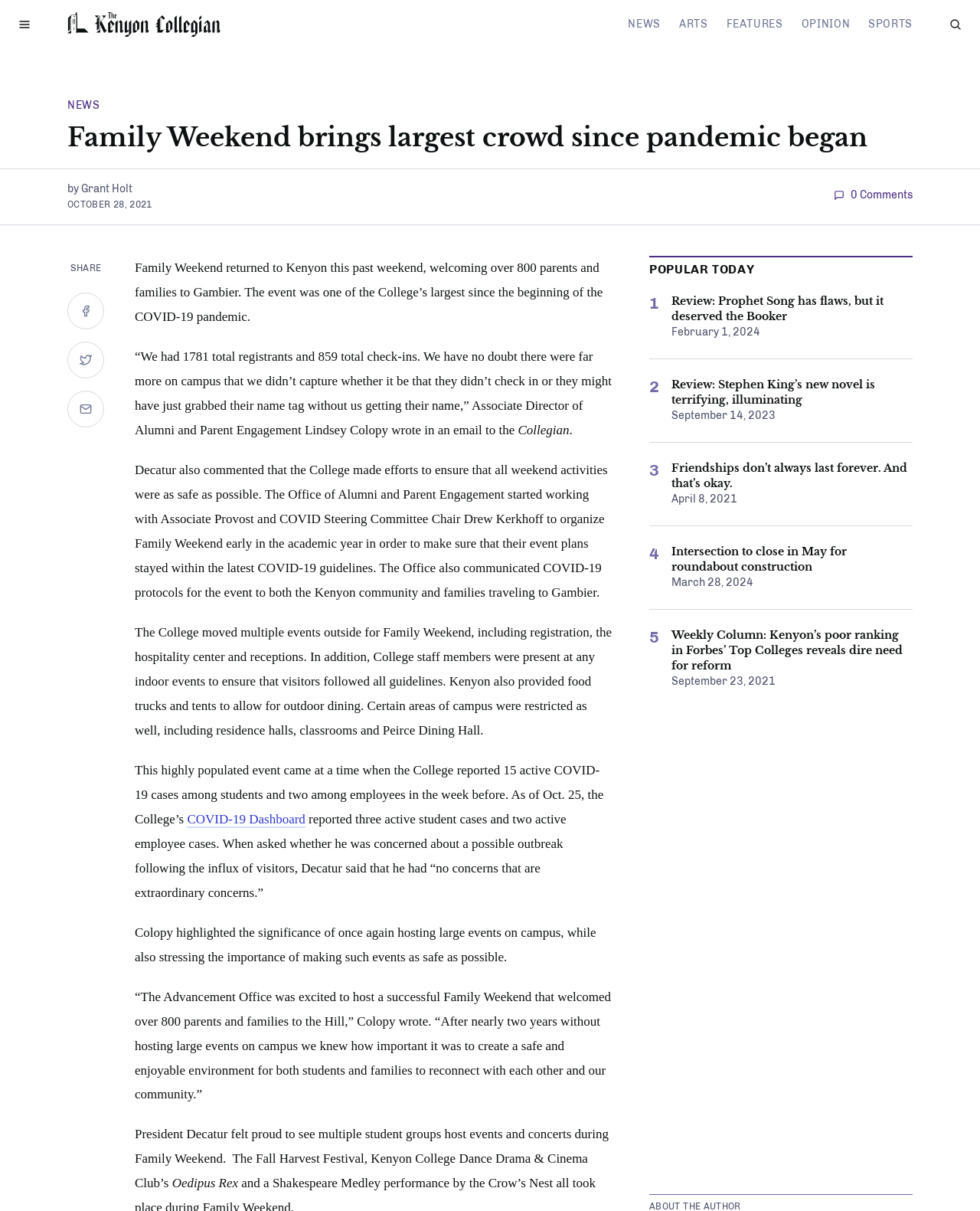Find the bounding box coordinates of the area that needs to be clicked in order to achieve the following instruction: "Click on COVID-19 Dashboard". The coordinates should be specified as four float numbers between 0 and 1, i.e., [left, top, right, bottom].

[0.191, 0.67, 0.312, 0.684]